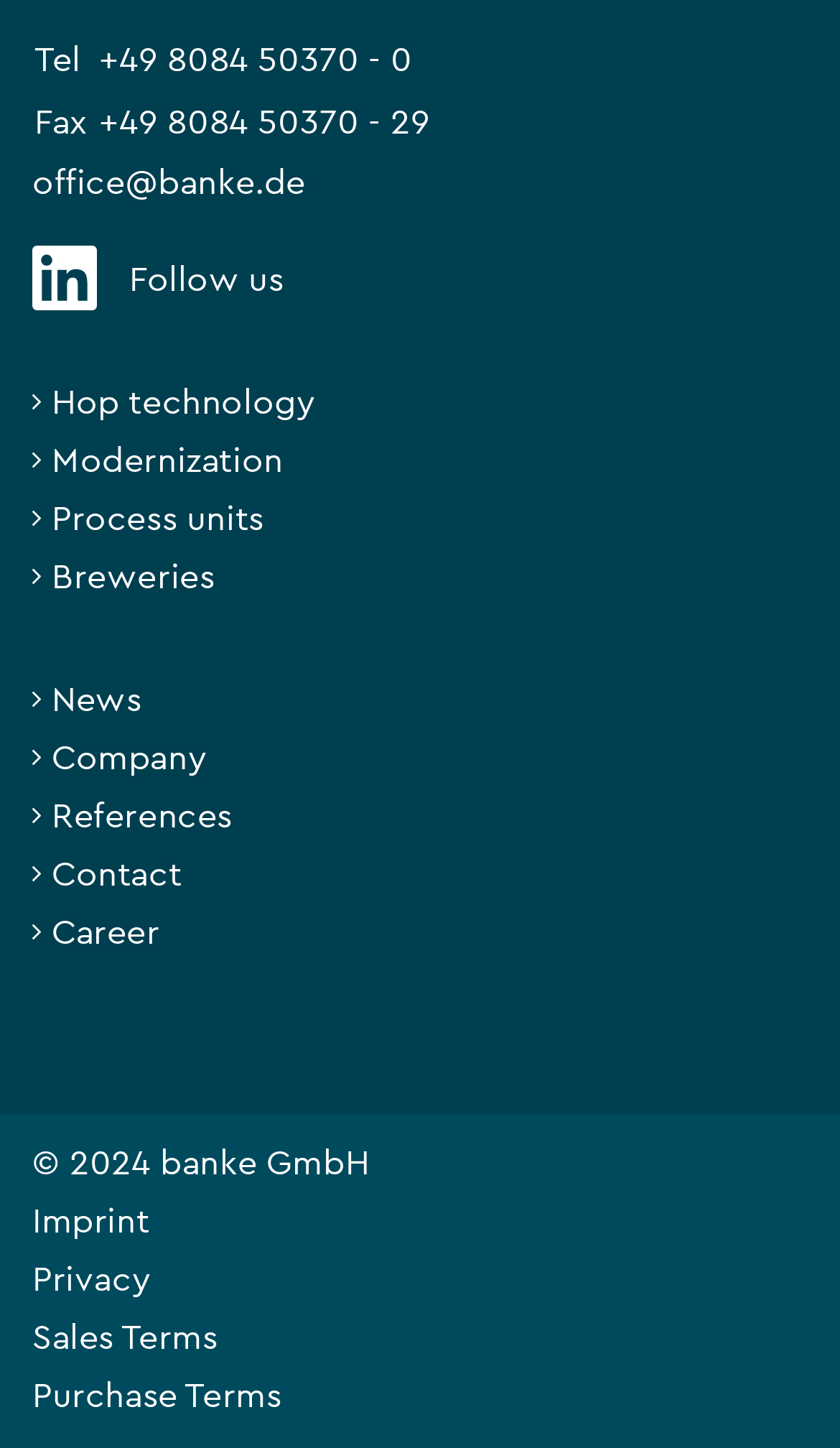Could you determine the bounding box coordinates of the clickable element to complete the instruction: "Follow us on Facebook"? Provide the coordinates as four float numbers between 0 and 1, i.e., [left, top, right, bottom].

[0.038, 0.174, 0.962, 0.214]